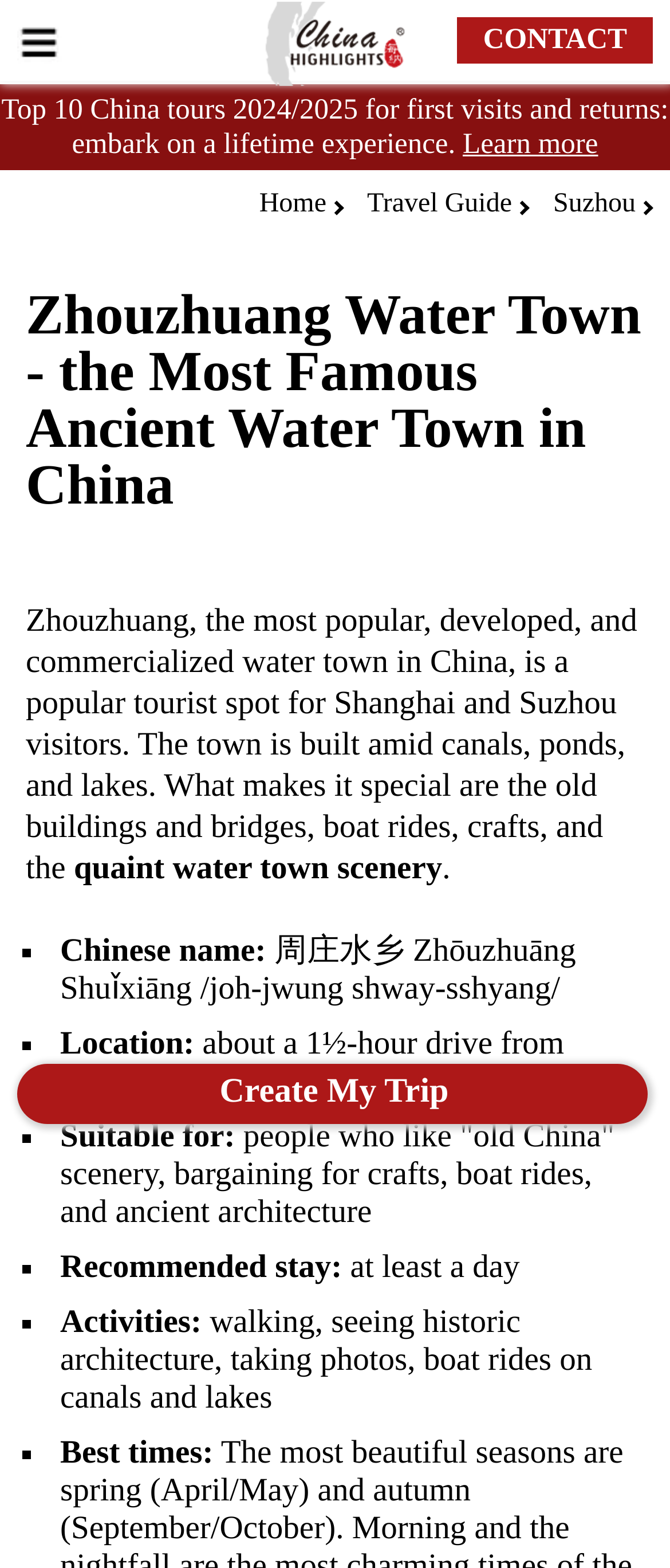Find the bounding box coordinates corresponding to the UI element with the description: "Create My Trip". The coordinates should be formatted as [left, top, right, bottom], with values as floats between 0 and 1.

[0.026, 0.678, 0.967, 0.717]